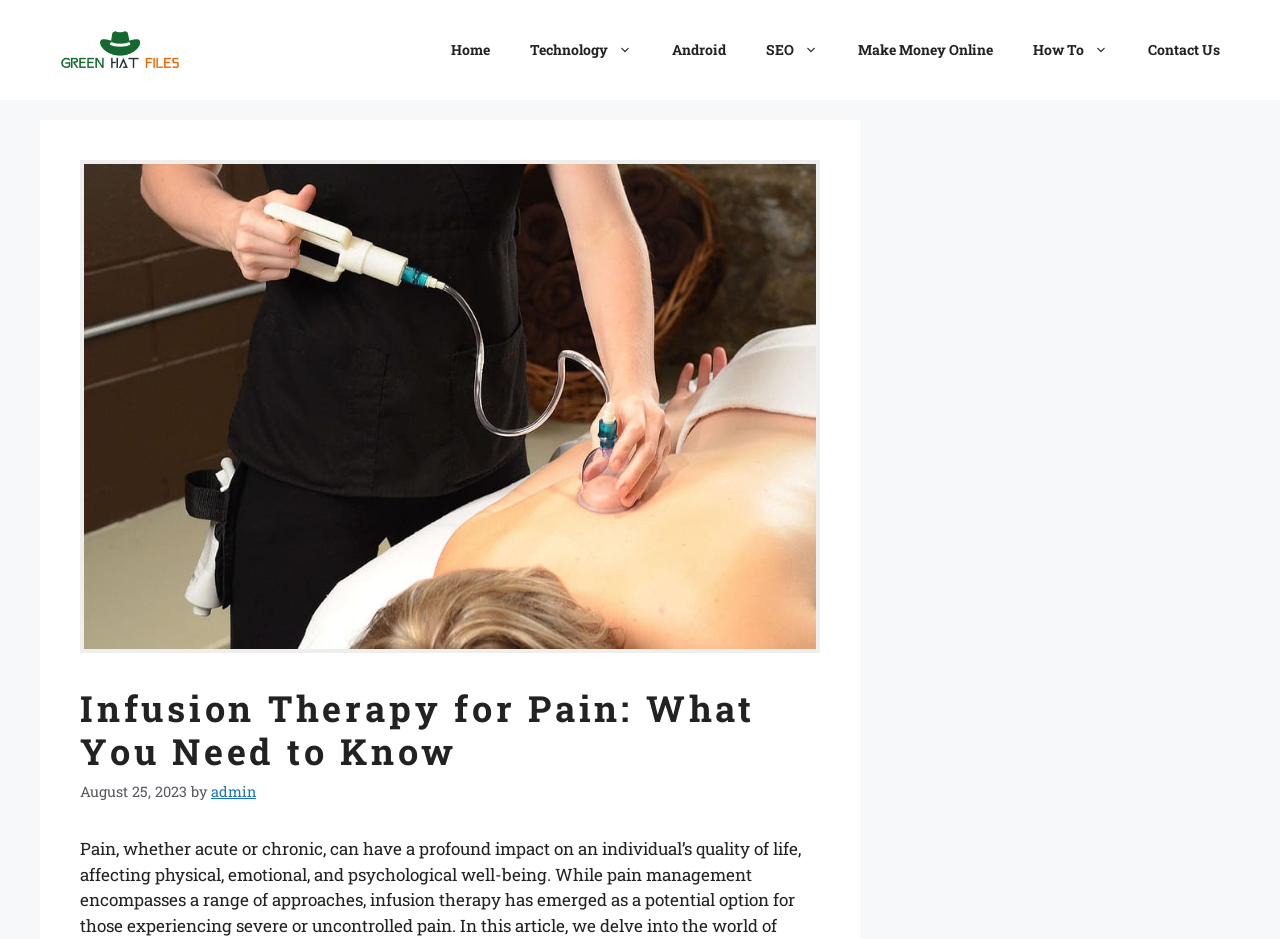Respond to the question below with a single word or phrase: What is the topic of the article?

Infusion Therapy for Pain